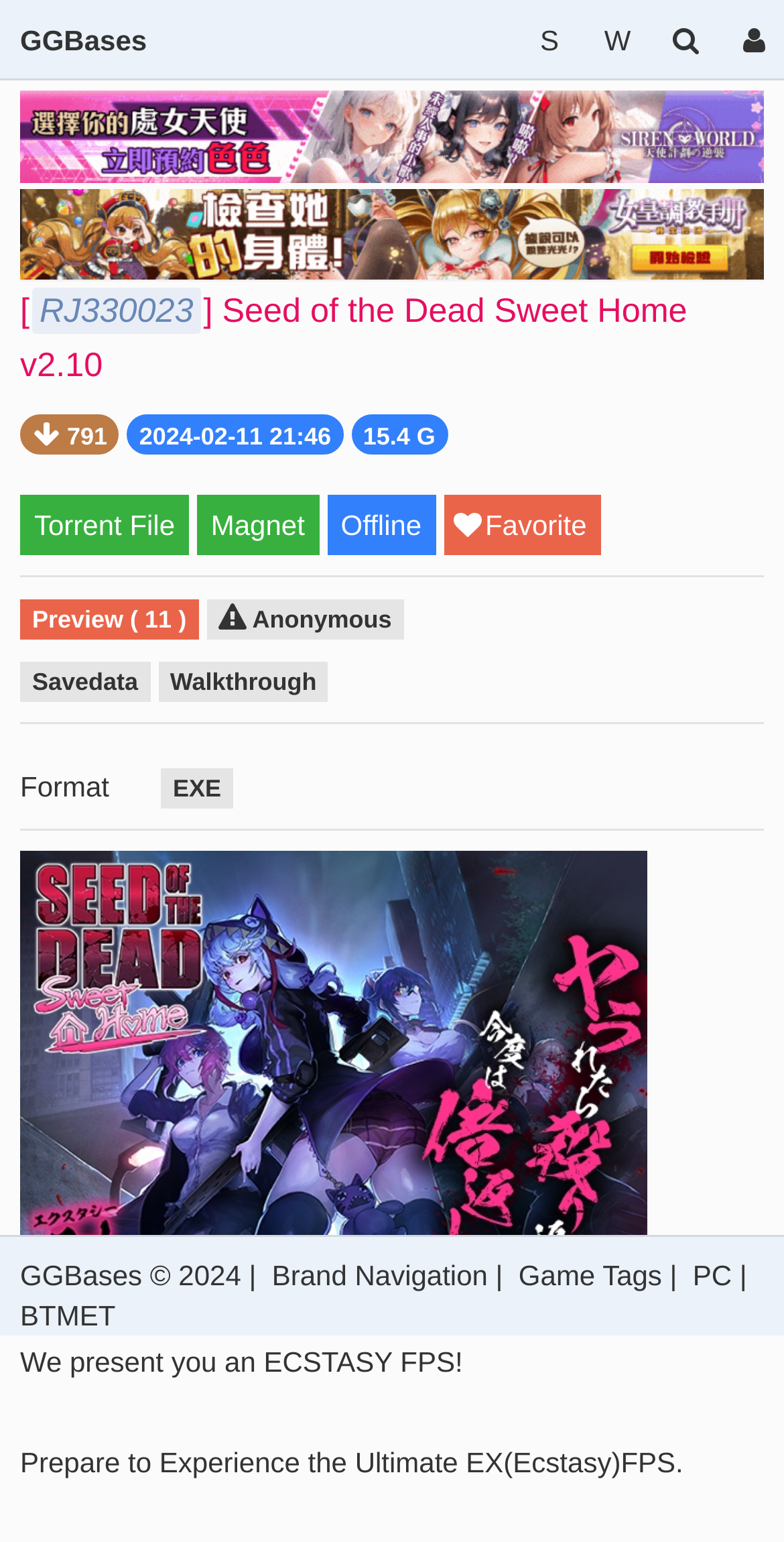Identify the bounding box coordinates for the UI element described as follows: "Back to top". Ensure the coordinates are four float numbers between 0 and 1, formatted as [left, top, right, bottom].

None